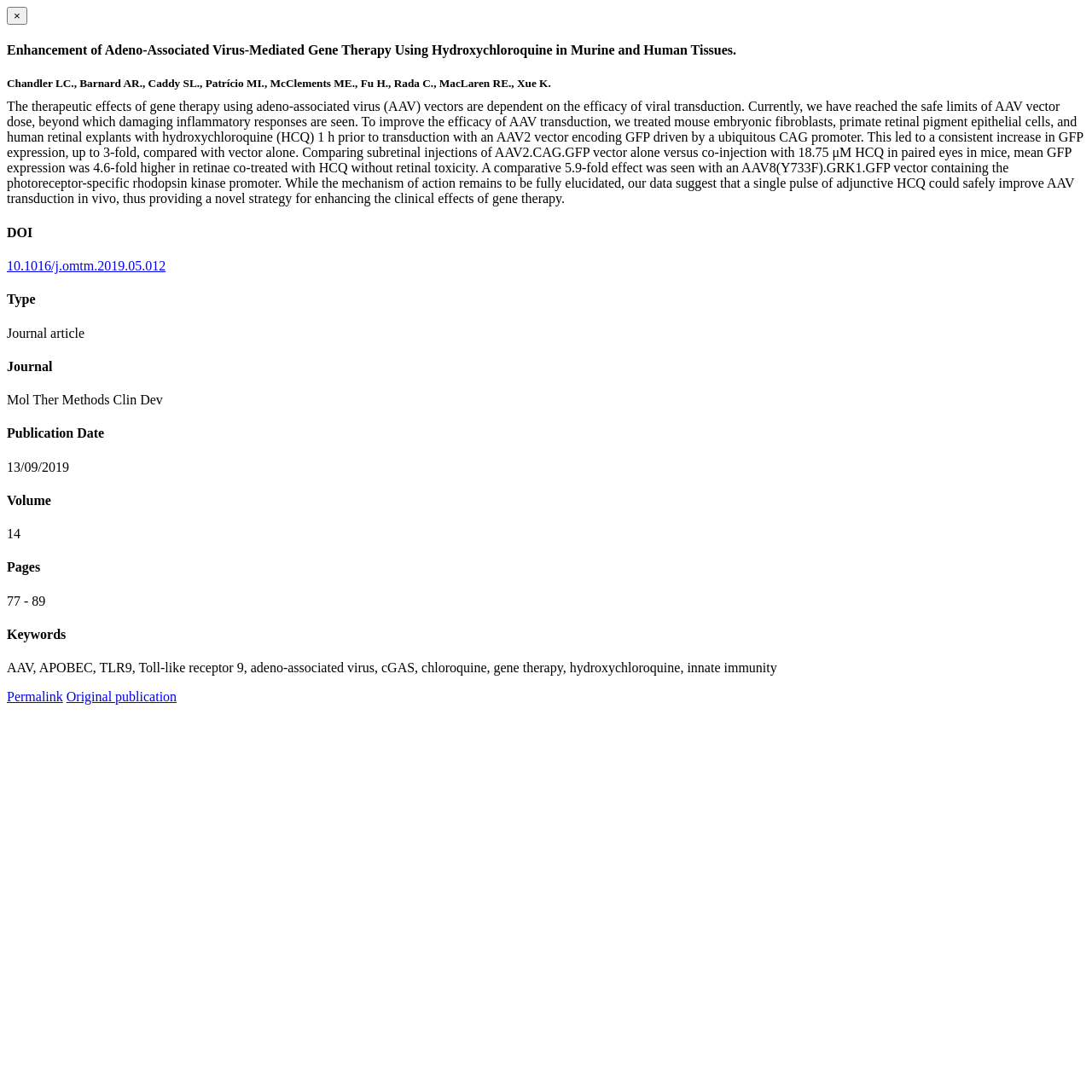Please answer the following question using a single word or phrase: 
What is the DOI of the research paper?

10.1016/j.omtm.2019.05.012